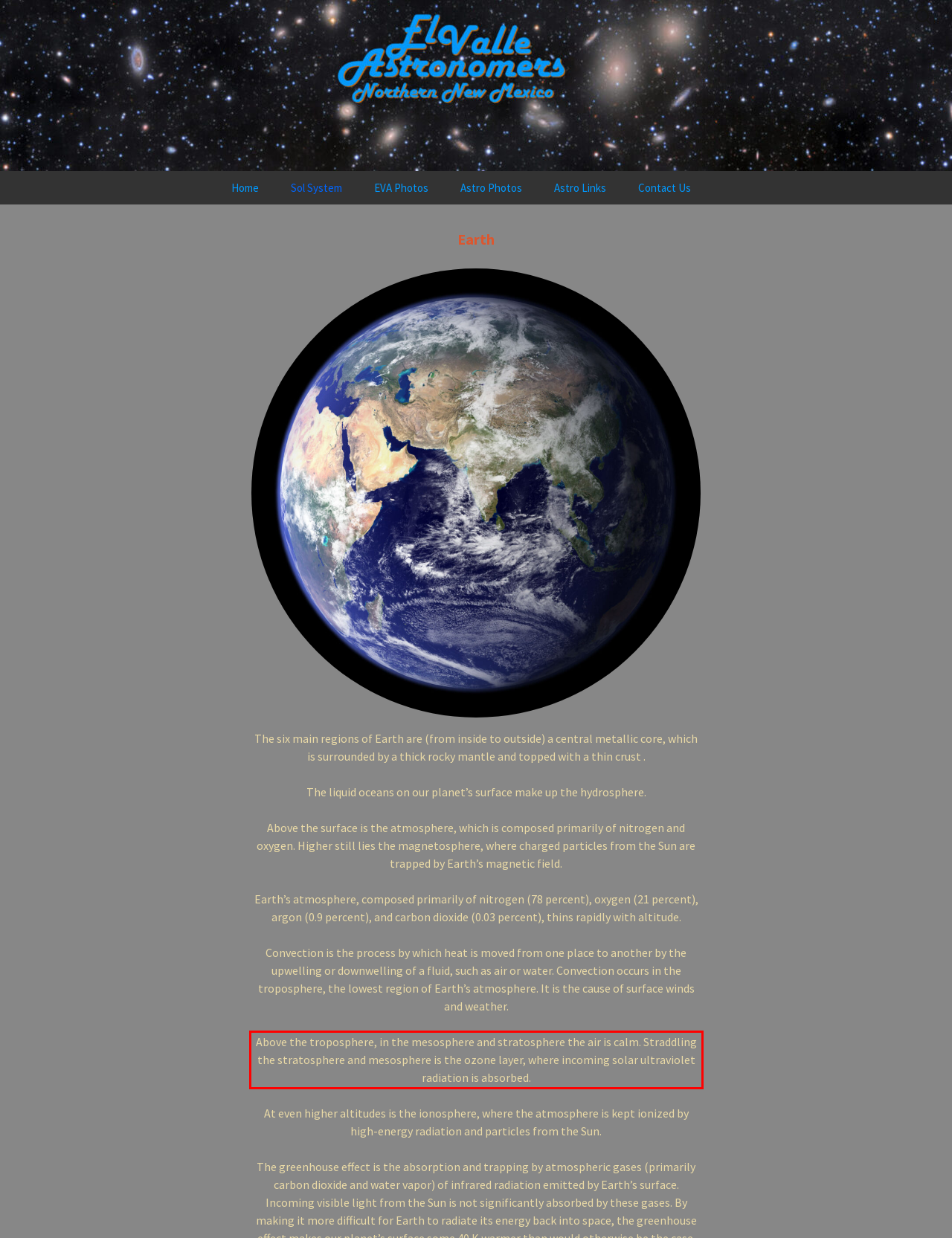Please analyze the provided webpage screenshot and perform OCR to extract the text content from the red rectangle bounding box.

Above the troposphere, in the mesosphere and stratosphere the air is calm. Straddling the stratosphere and mesosphere is the ozone layer, where incoming solar ultraviolet radiation is absorbed.